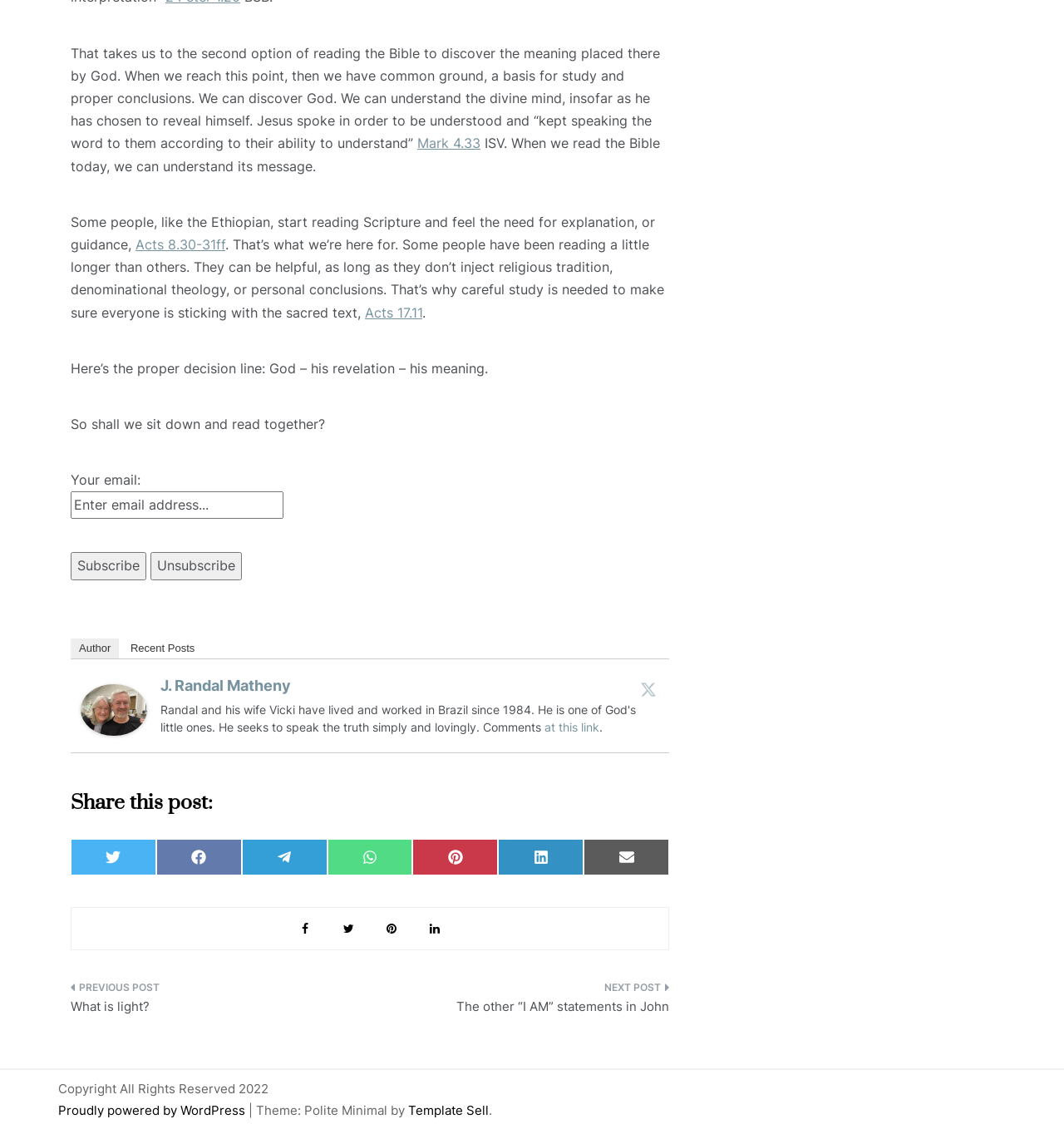Answer the question with a single word or phrase: 
What is the purpose of the textbox?

Enter email address